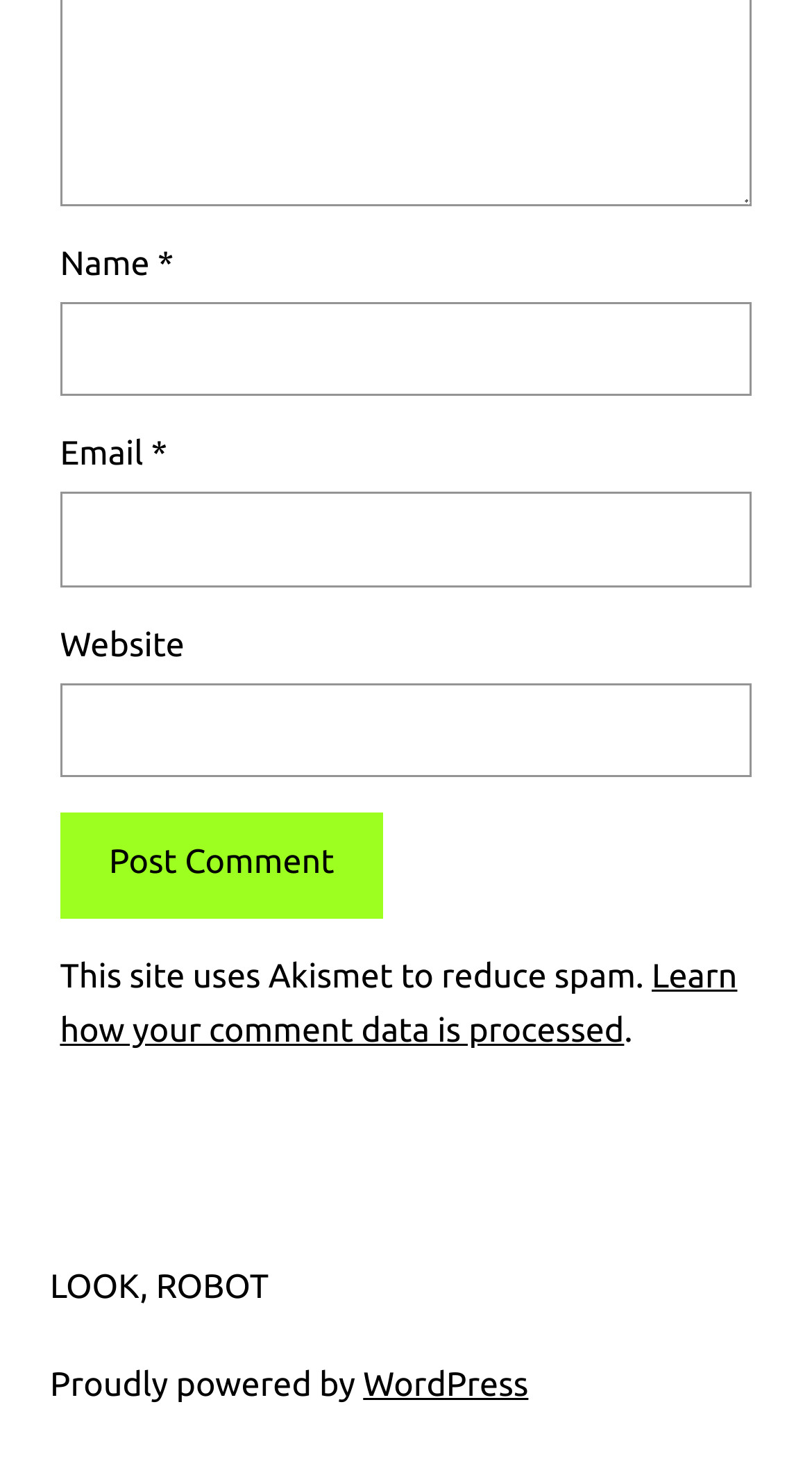Please answer the following question as detailed as possible based on the image: 
What is the purpose of the 'Name' field?

The 'Name' field is a required textbox with a label 'Name *', indicating that it is mandatory to fill in. This suggests that the website needs the user's name for some purpose, likely to identify the user when posting a comment.